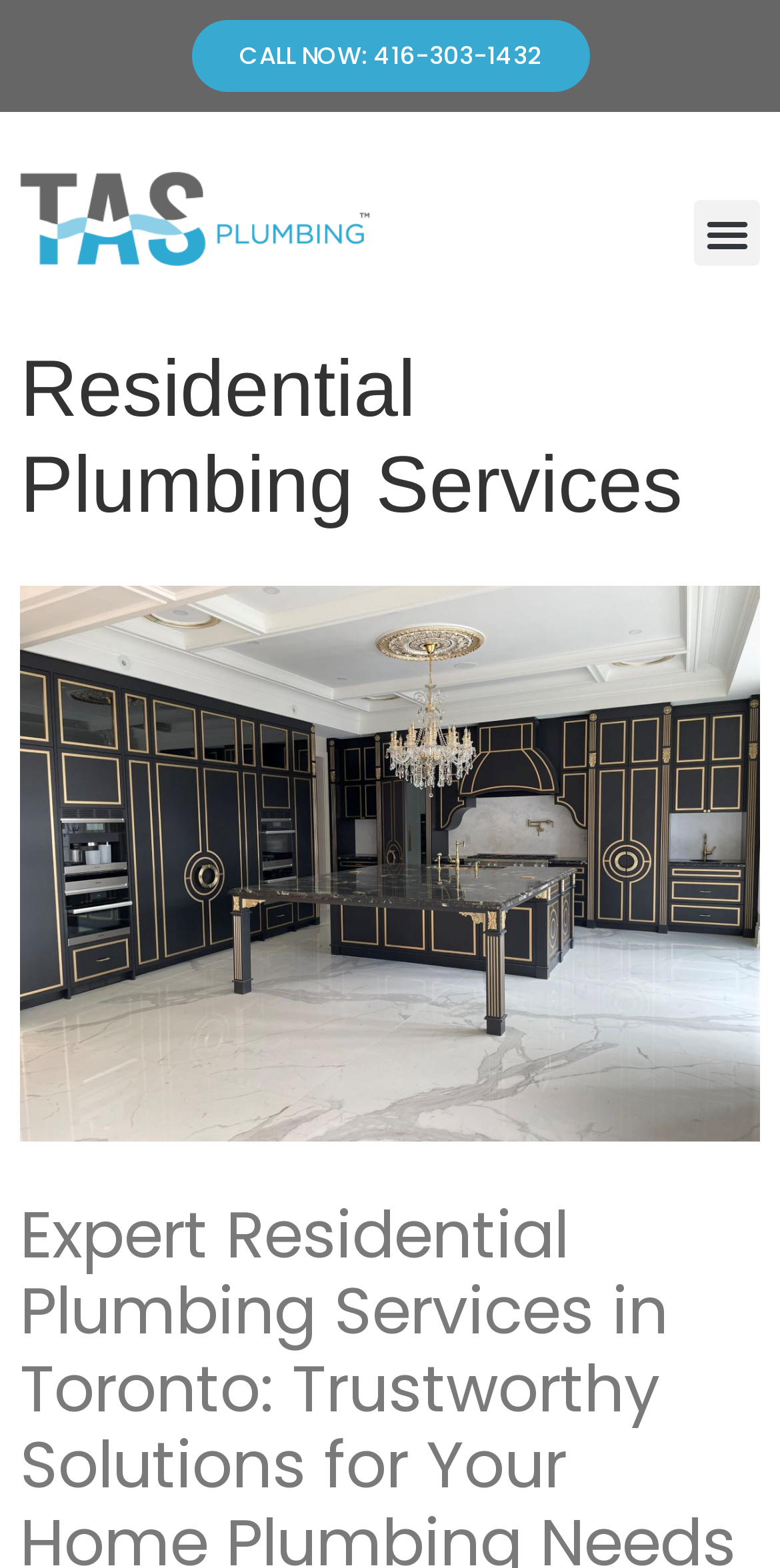Identify the text that serves as the heading for the webpage and generate it.

Residential Plumbing Services